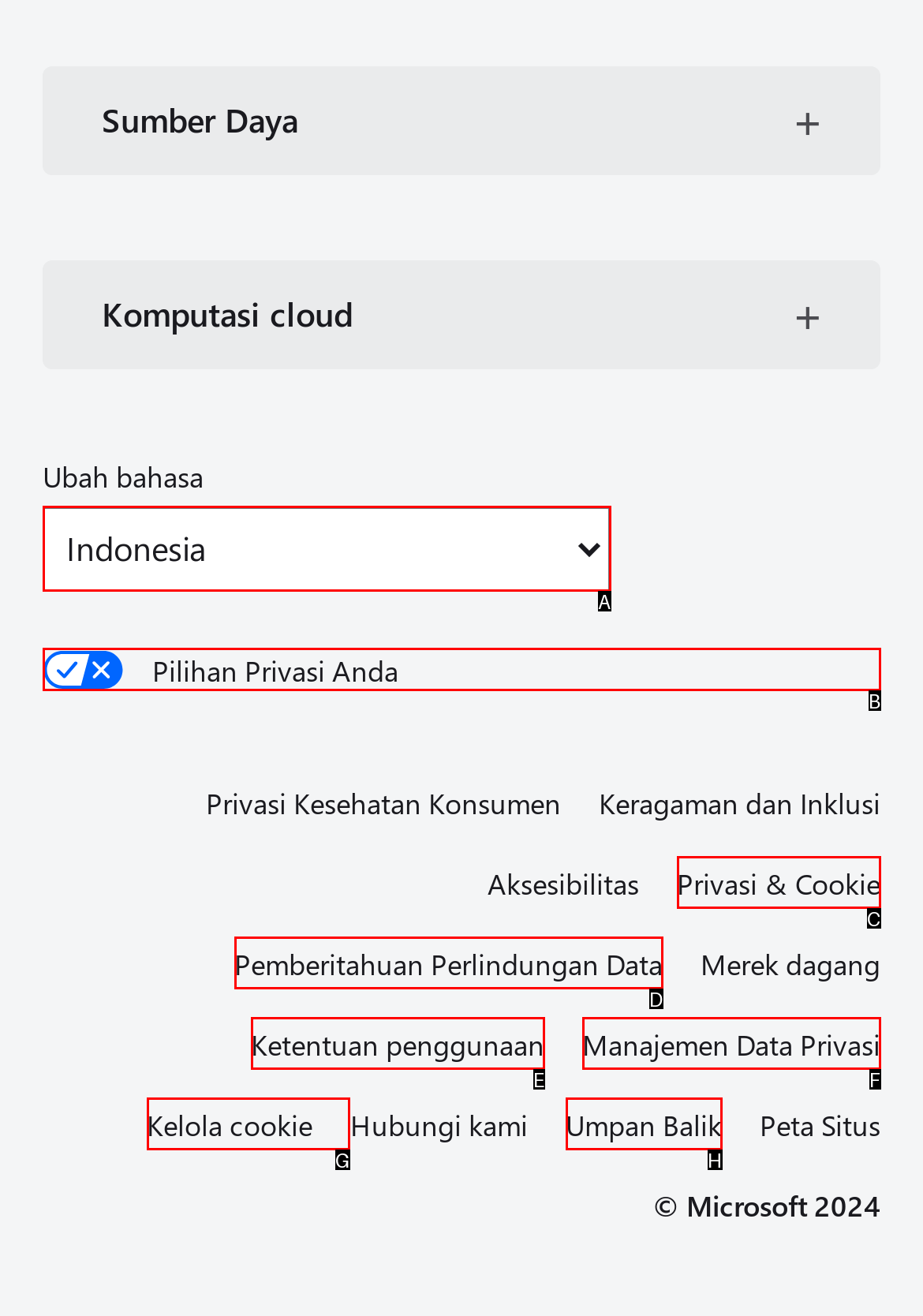Select the HTML element to finish the task: Manage cookies Reply with the letter of the correct option.

G